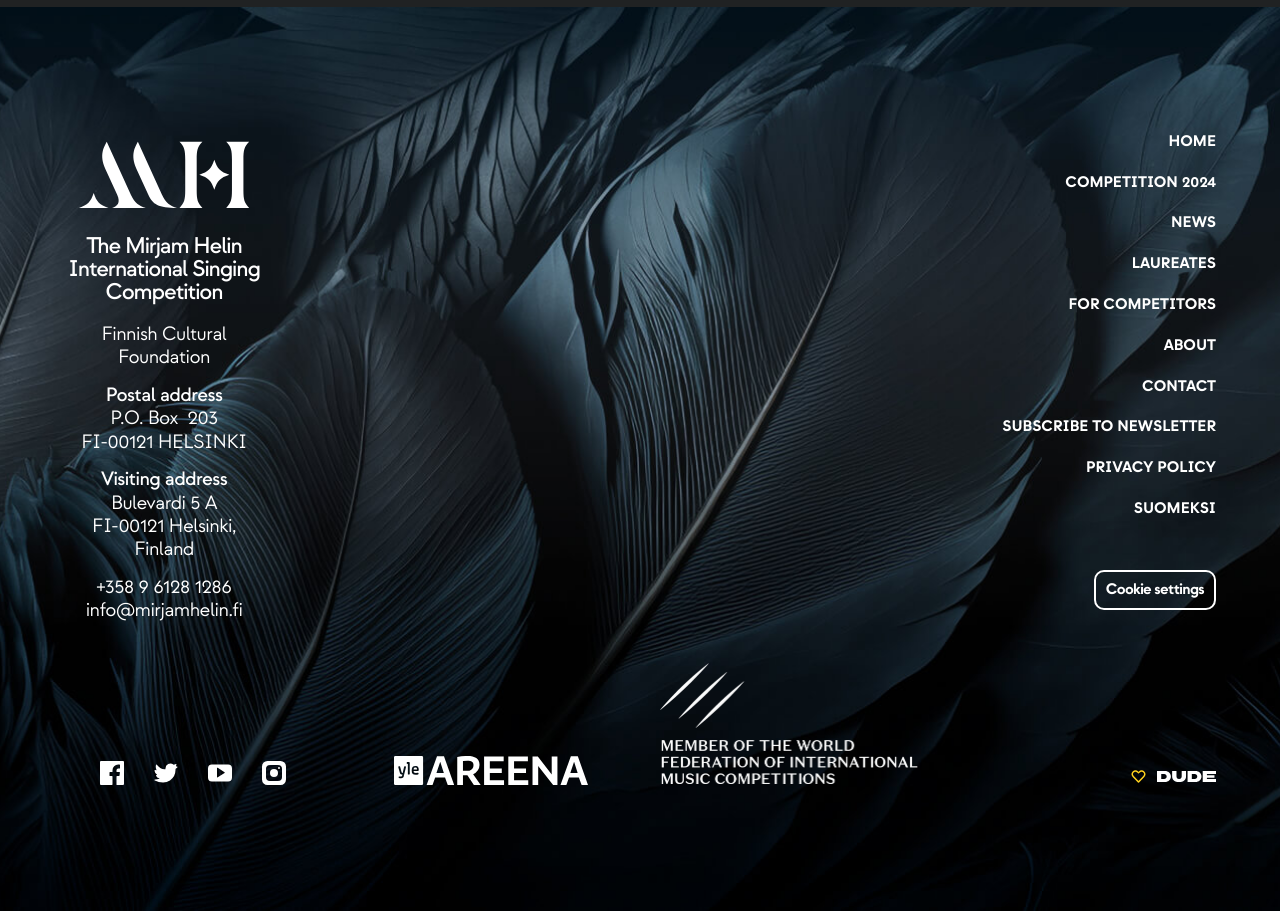Bounding box coordinates are specified in the format (top-left x, top-left y, bottom-right x, bottom-right y). All values are floating point numbers bounded between 0 and 1. Please provide the bounding box coordinate of the region this sentence describes: aria-label=": External site"

[0.884, 0.84, 0.95, 0.869]